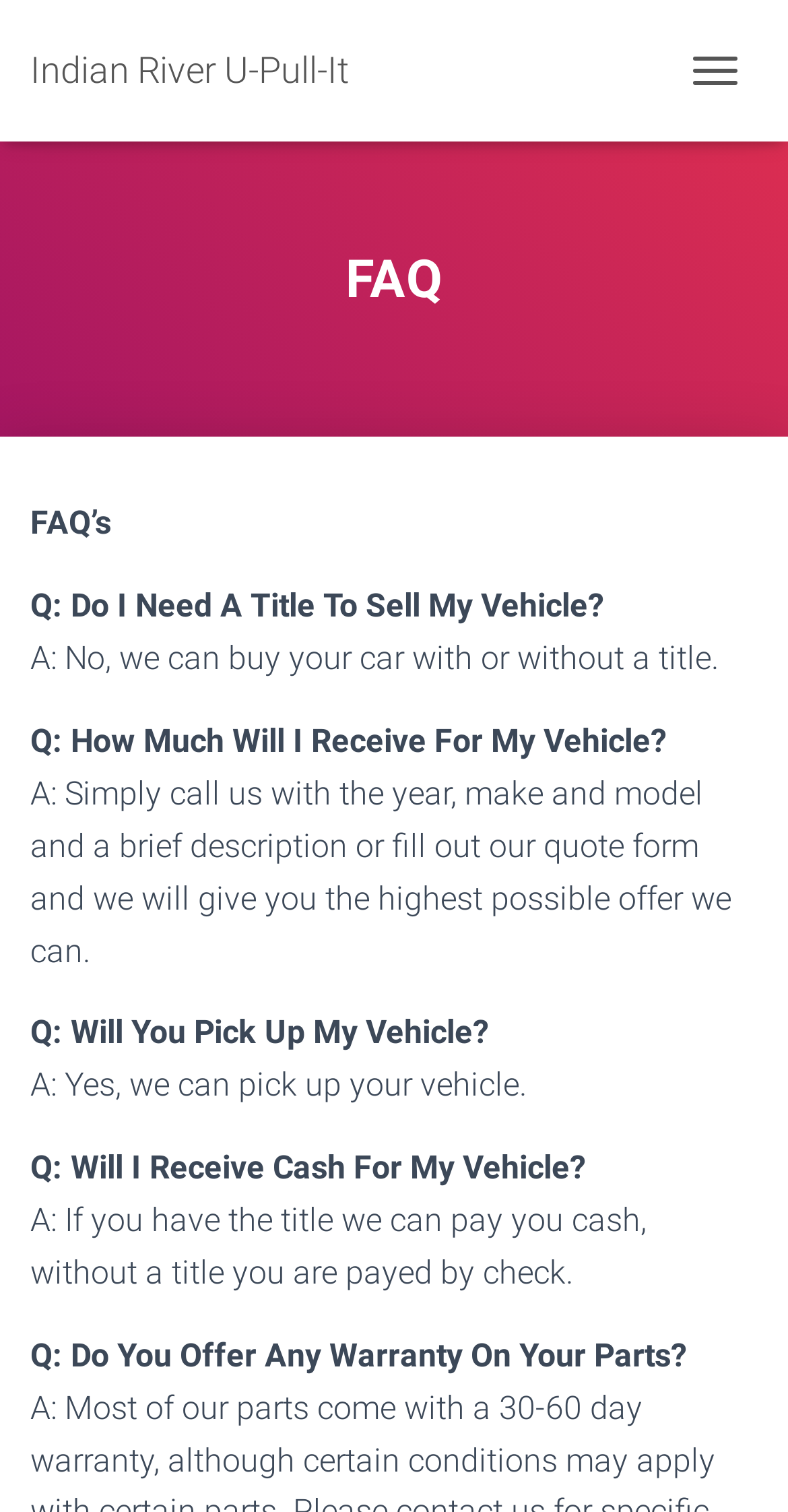Can I sell my car without a title?
From the details in the image, provide a complete and detailed answer to the question.

According to the FAQ section, the answer to the question 'Do I Need A Title To Sell My Vehicle?' is 'No, we can buy your car with or without a title.' This implies that it is possible to sell a car without a title.